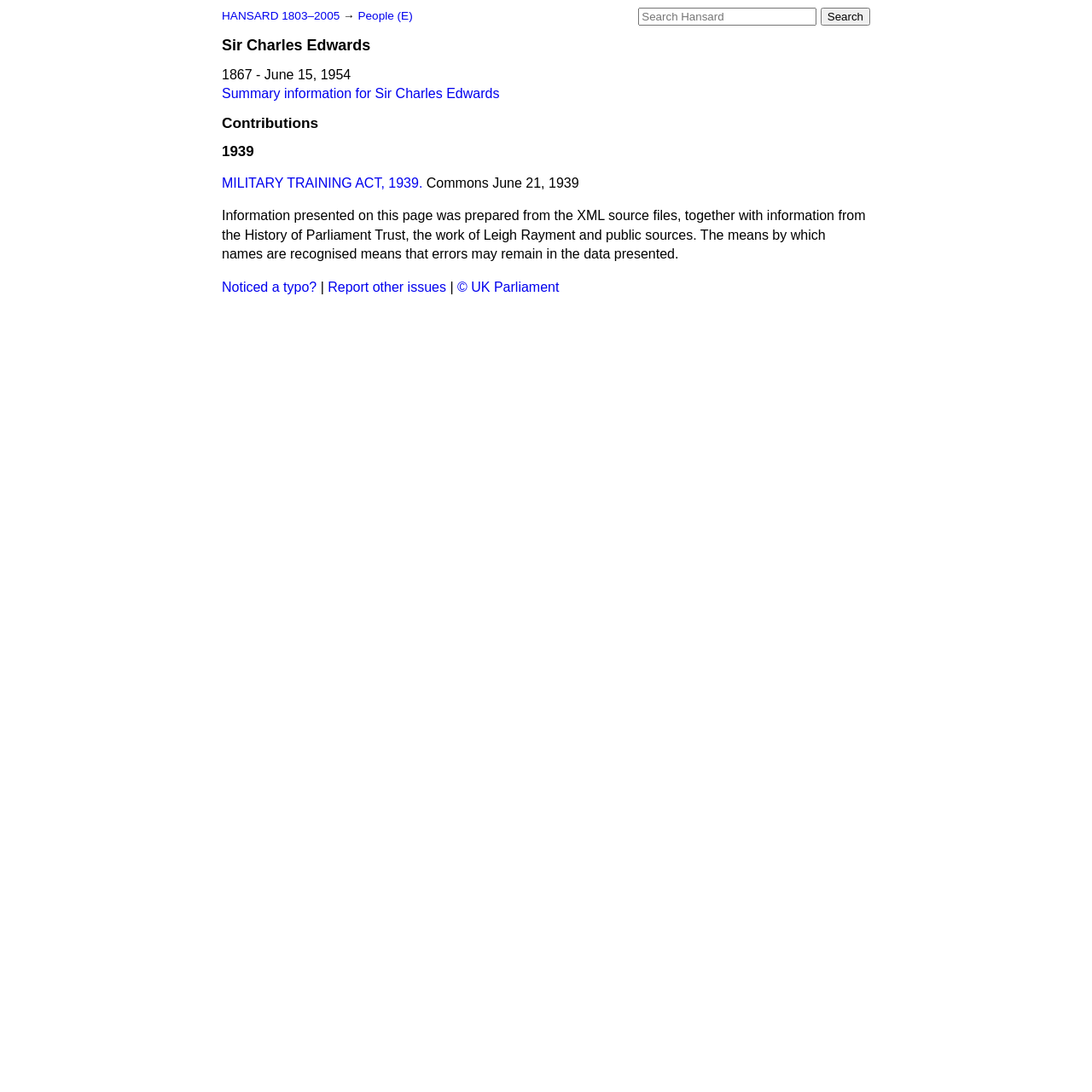Generate the text content of the main heading of the webpage.

Sir Charles Edwards